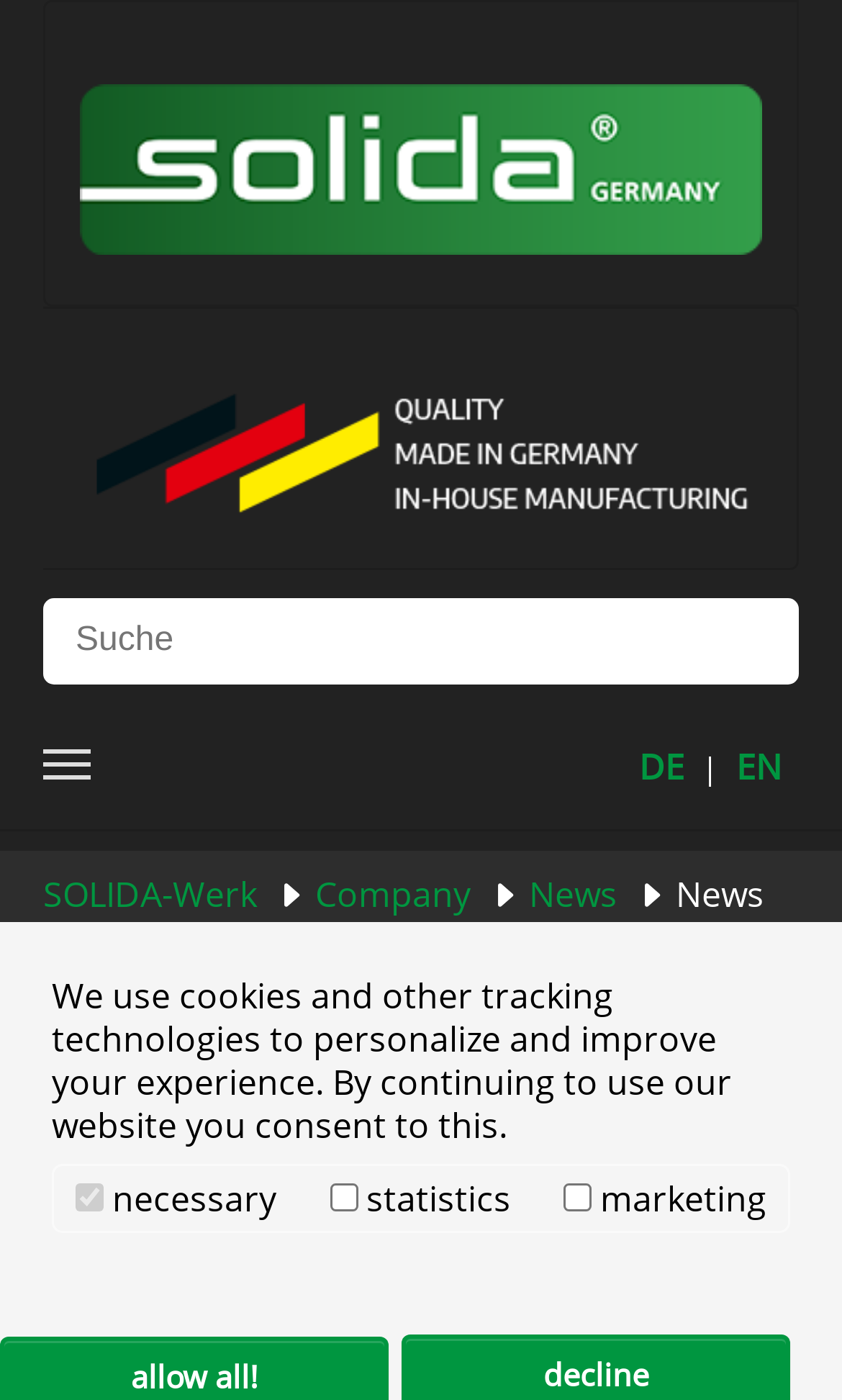Elaborate on the different components and information displayed on the webpage.

The webpage appears to be a news article or blog post from a company called SOLIDA-Werk Werkzeugtechnik GmbH & Co. The top section of the page features a logo of the company, accompanied by a "Made in Germany" badge, both of which are positioned near the top-left corner of the page.

Below the logo and badge, there is a search box and a toggle navigation button, which is not expanded. To the right of these elements, there are language options, including "DE" and "EN", separated by a vertical bar.

The main content of the page is divided into sections, with a breadcrumb navigation menu located near the top-center of the page. The breadcrumb menu shows the current location of the user, with links to the company's homepage, the "Company" section, and the "News" section.

The main heading of the page, "Forging hammer prepared for future requirements", is prominently displayed near the top-center of the page. The text of the meta description, which mentions a forging hammer returning to its working site after a general overhaul, is likely related to the content of the article.

At the bottom of the page, there is a link to scroll to the top, as well as a notification about the use of cookies and tracking technologies. This notification includes checkboxes to customize the types of cookies and tracking technologies used, with options for "necessary", "statistics", and "marketing" cookies.

There are no images directly related to the article's content on the page, but there are images associated with the company logo and the "Made in Germany" badge.